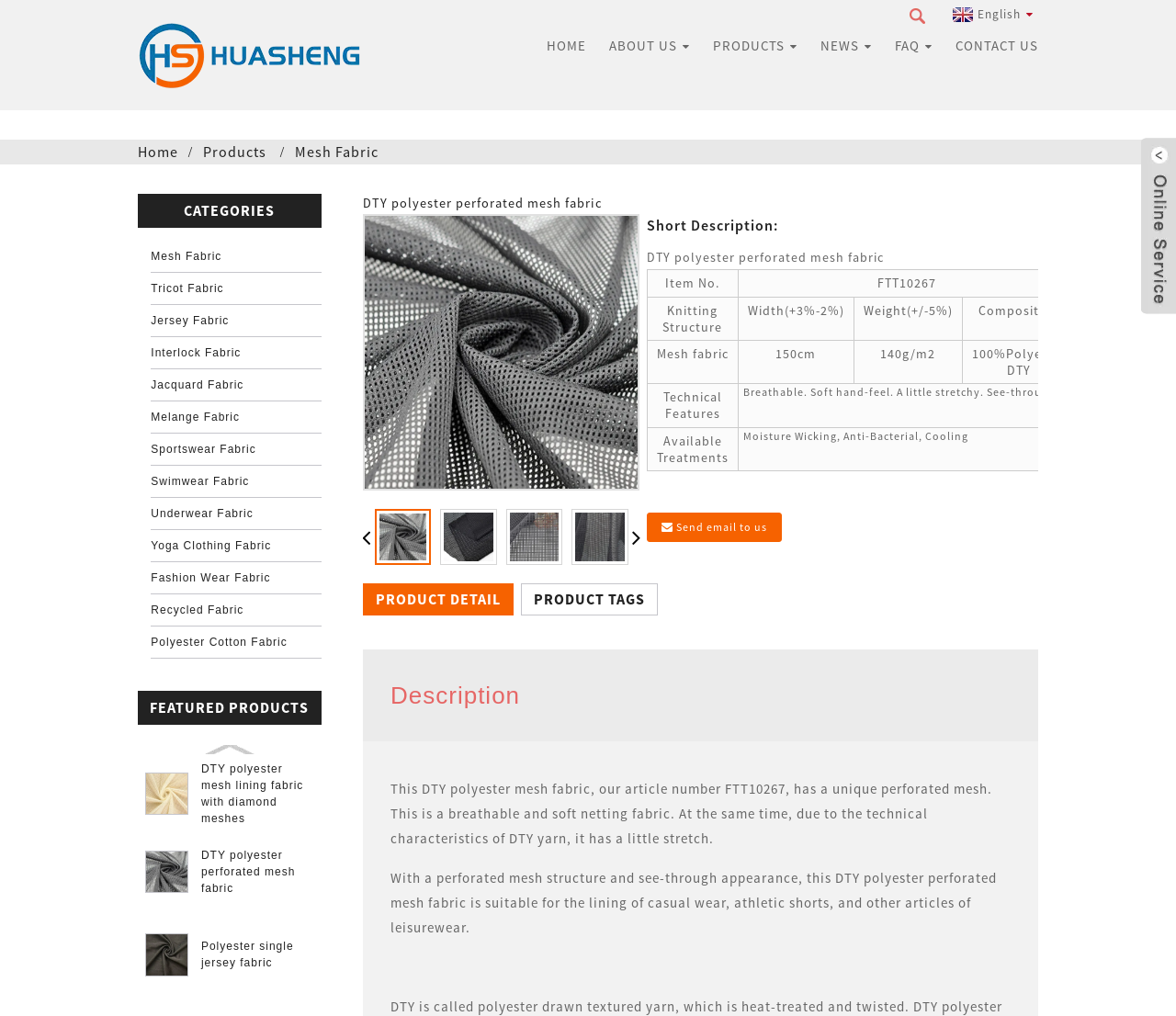What is the category of the featured product?
Please provide a full and detailed response to the question.

The featured product is DTY polyester perforated mesh fabric, which is categorized under Mesh Fabric. This can be inferred from the 'CATEGORIES' section, where Mesh Fabric is listed as one of the categories, and the product details are shown under this category.